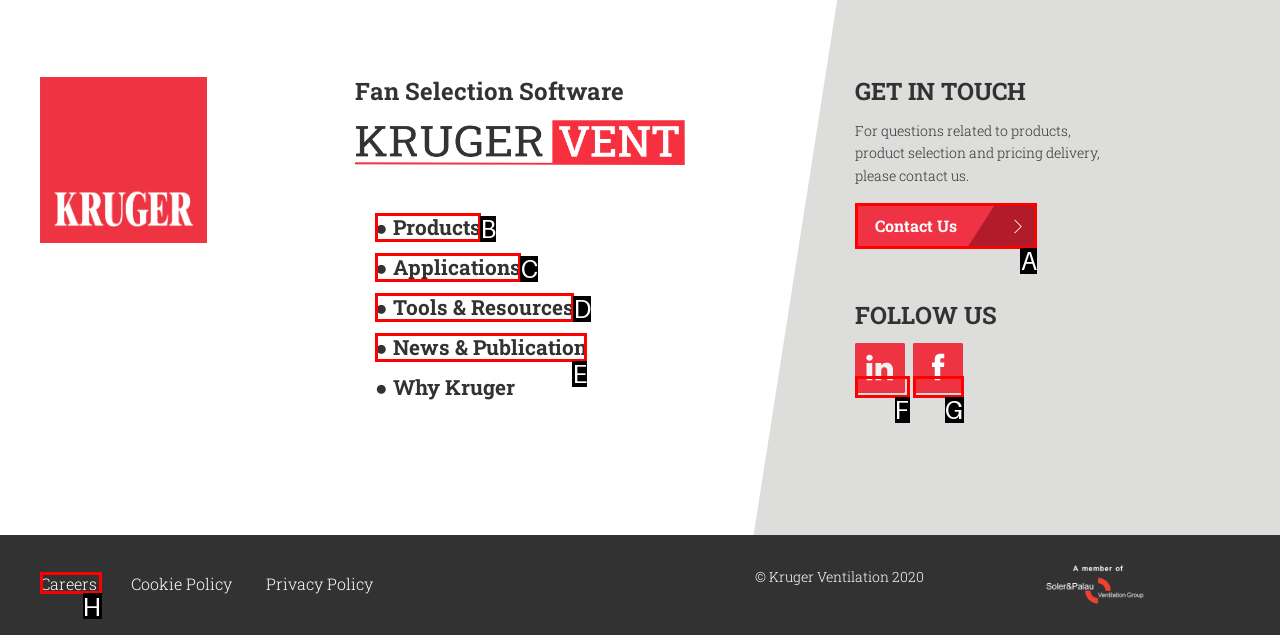Which HTML element should be clicked to complete the following task: Contact Us?
Answer with the letter corresponding to the correct choice.

A